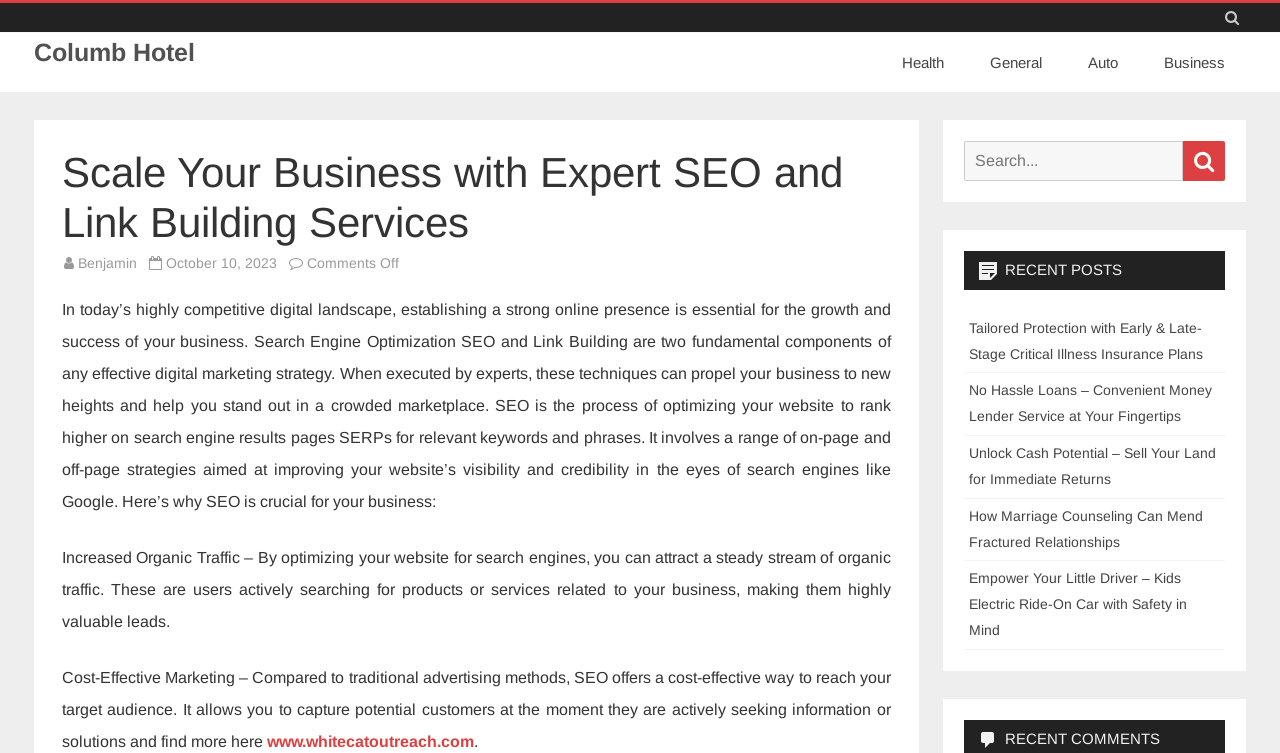What is the topic of the recent post 'Tailored Protection with Early & Late-Stage Critical Illness Insurance Plans'?
Using the image, answer in one word or phrase.

Insurance